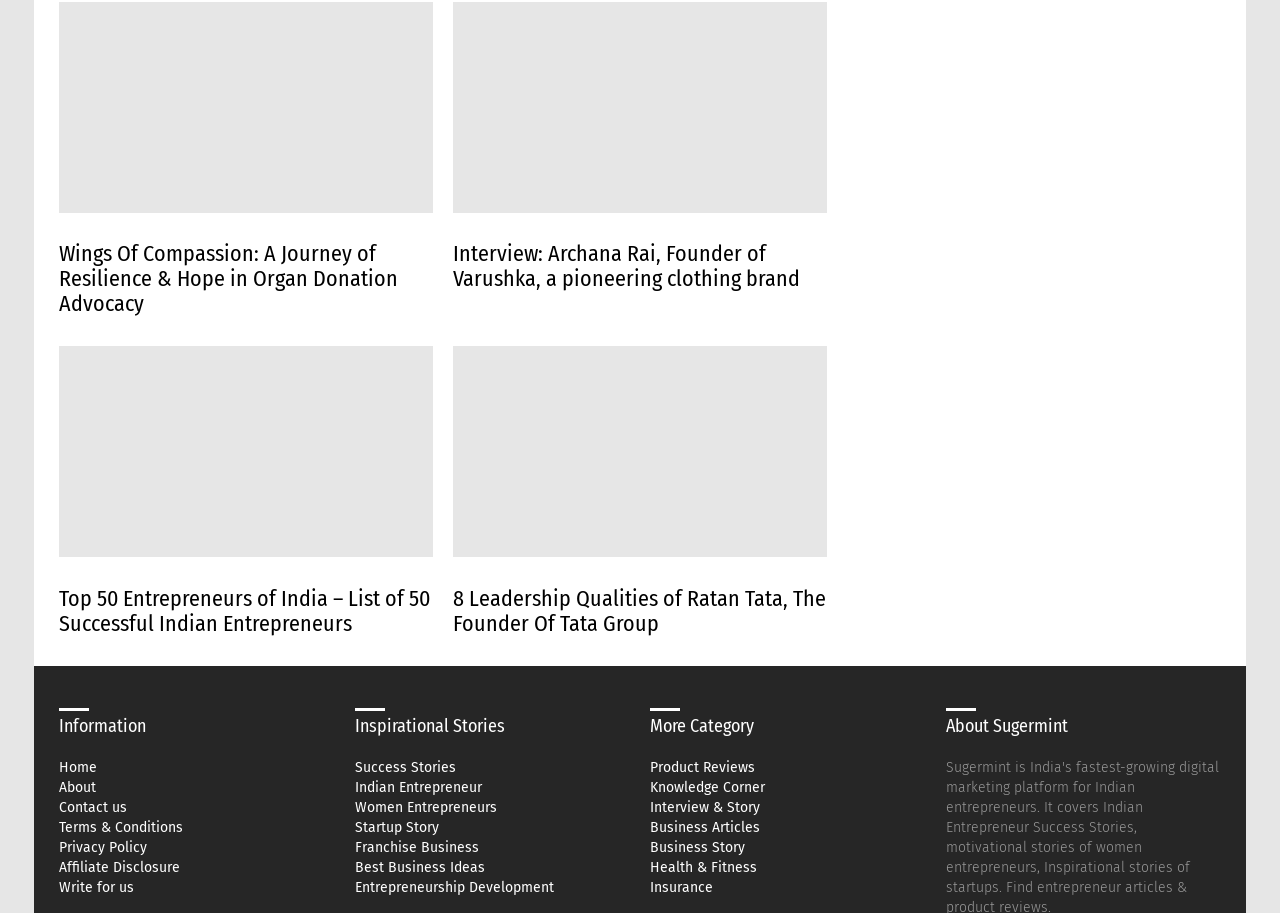Please determine the bounding box coordinates of the element's region to click in order to carry out the following instruction: "Navigate to the 'Home' page". The coordinates should be four float numbers between 0 and 1, i.e., [left, top, right, bottom].

[0.046, 0.831, 0.261, 0.85]